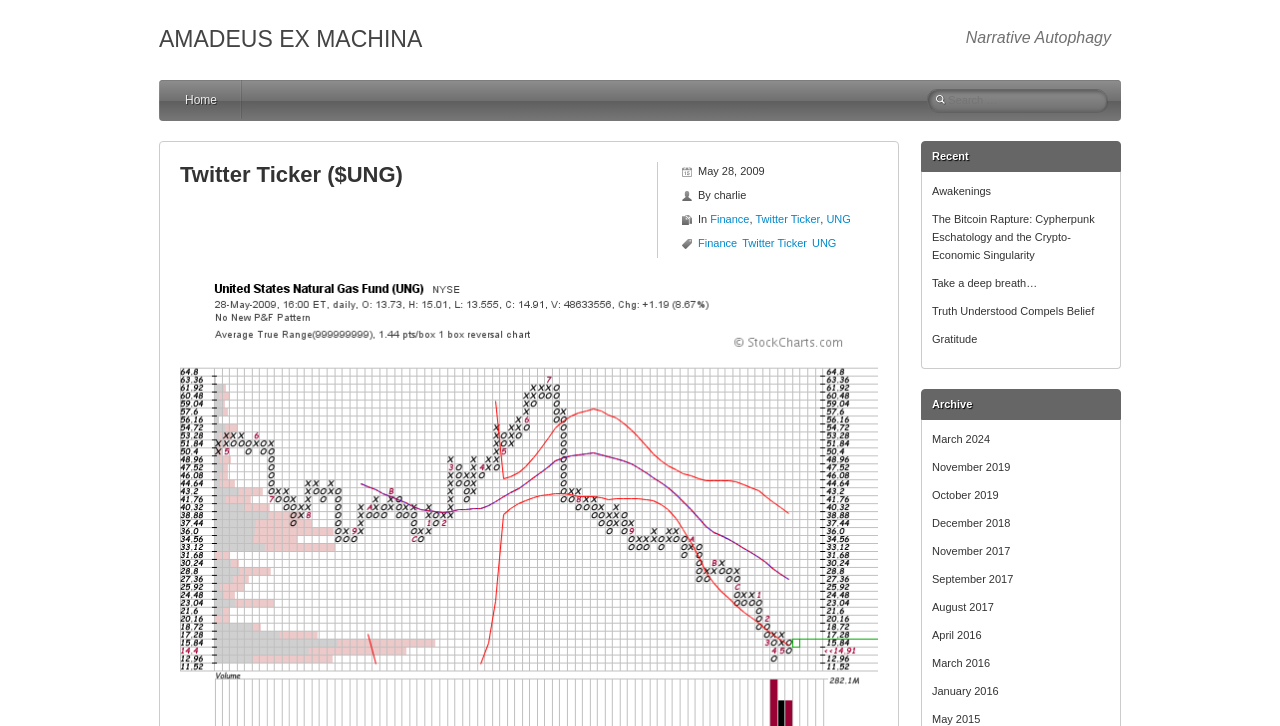What are the main sections of the website? Refer to the image and provide a one-word or short phrase answer.

Recent, Archive